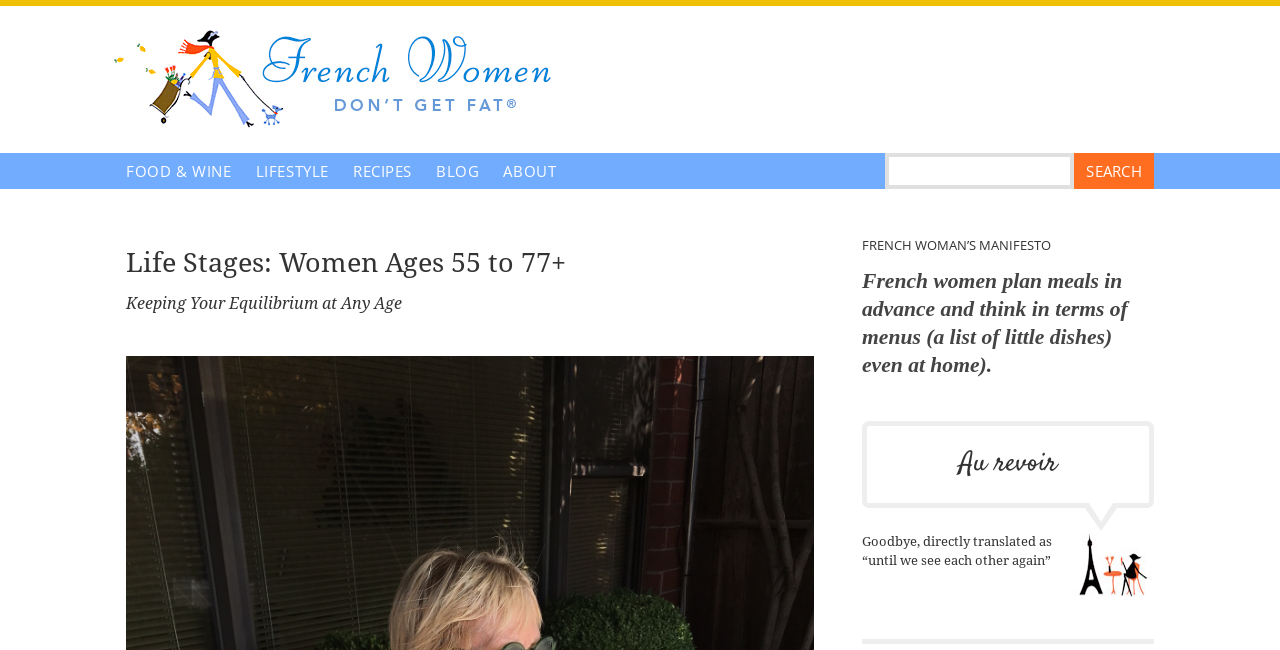Explain the webpage in detail, including its primary components.

The webpage is about "Life Stages: Women Ages 55 to 77+" and focuses on the concept of "French Women Don't Get Fat". At the top, there is a prominent heading with the title "French Women Don't Get Fat" accompanied by an image with the same name. Below this, there are five links arranged horizontally, labeled as "FOOD & WINE", "LIFESTYLE", "RECIPES", "BLOG", and "ABOUT".

To the right of these links, there is a search bar with a search button labeled "SEARCH". Above the search bar, there is a heading "Life Stages: Women Ages 55 to 77+" followed by another heading "Keeping Your Equilibrium at Any Age".

Further down, there is a heading "FRENCH WOMAN’S MANIFESTO" which is followed by a link describing how French women plan meals in advance. Below this, there is another link labeled "Au revoir" which is accompanied by a static text explaining the meaning of "Au revoir" as "until we see each other again".